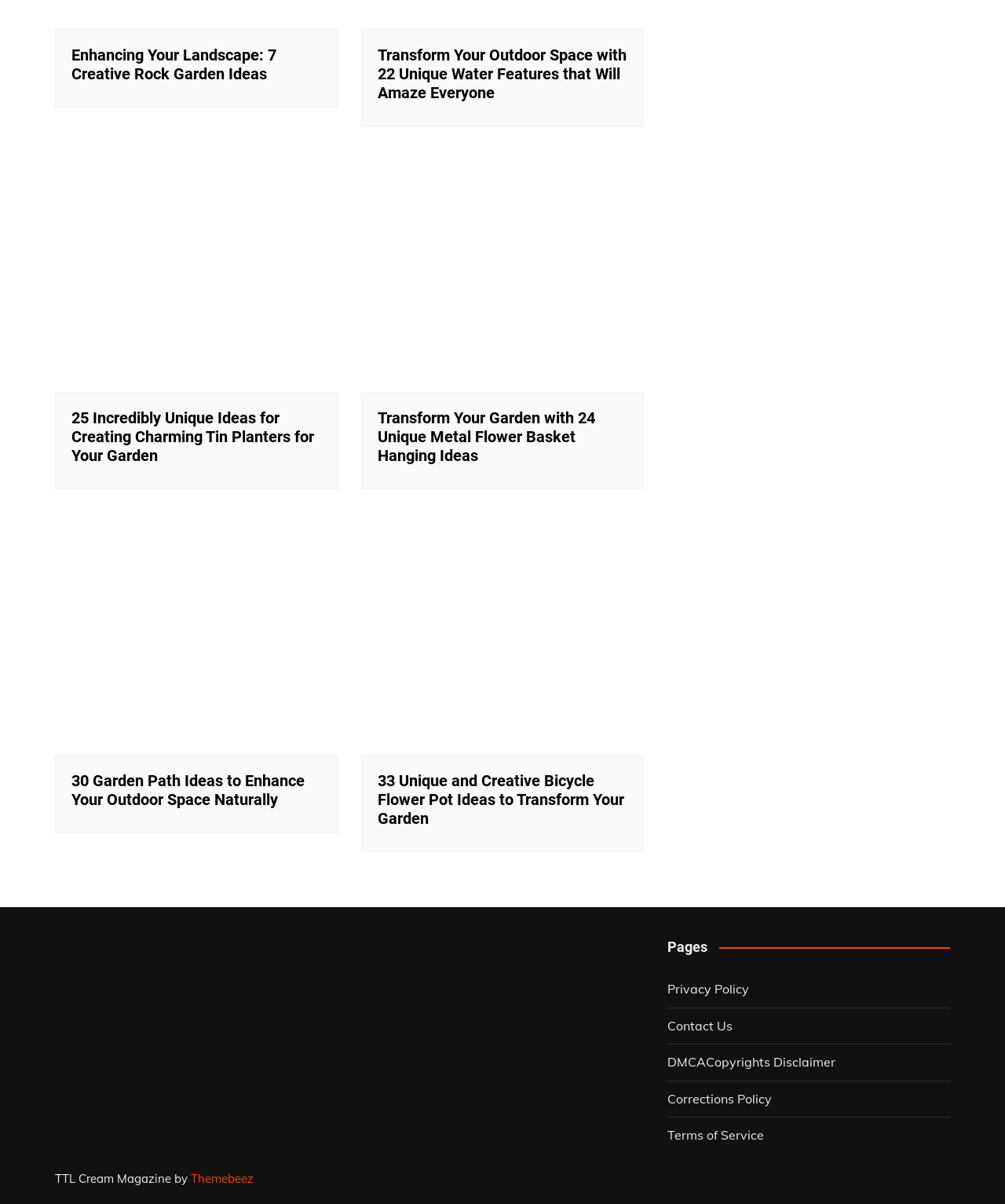What type of planters are featured in one of the images?
Using the image, elaborate on the answer with as much detail as possible.

The image with the heading '25 Incredibly Unique Ideas for Creating Charming Tin Planters for Your Garden' suggests that tin planters are featured in one of the images.